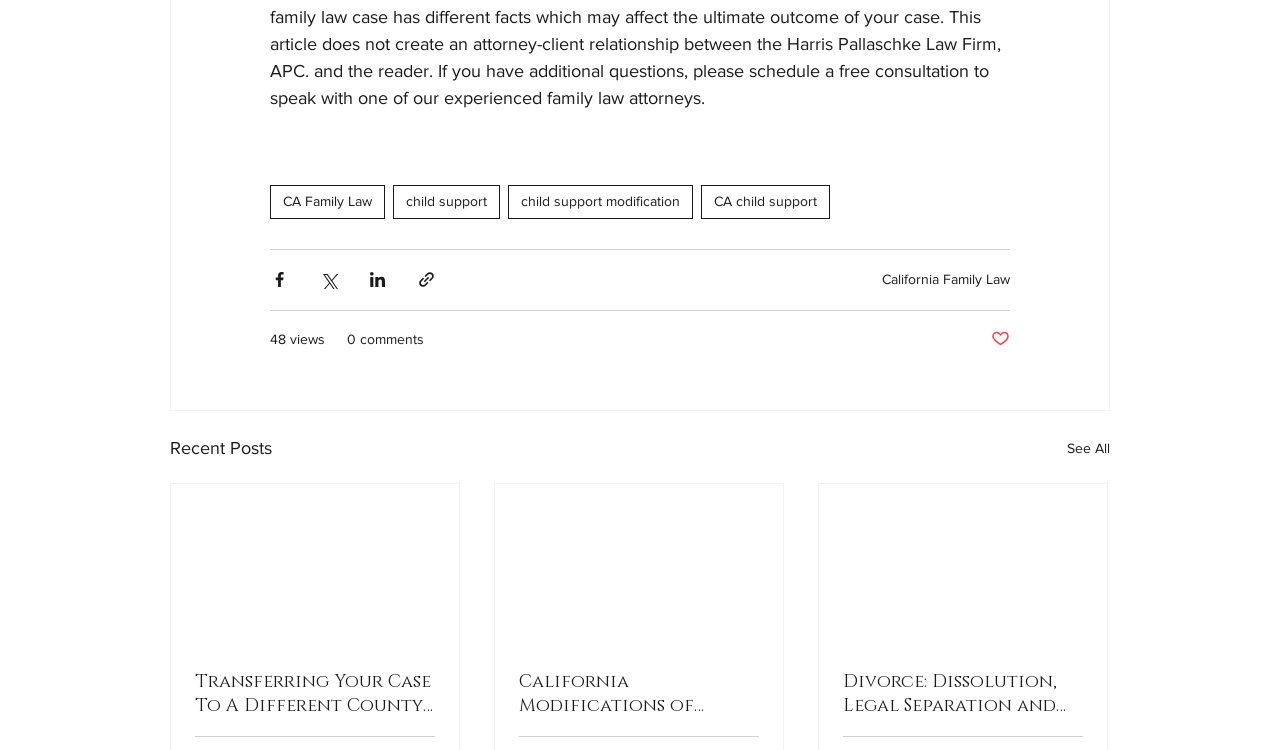Respond to the question below with a single word or phrase:
Is there a 'See All' button for recent posts?

Yes